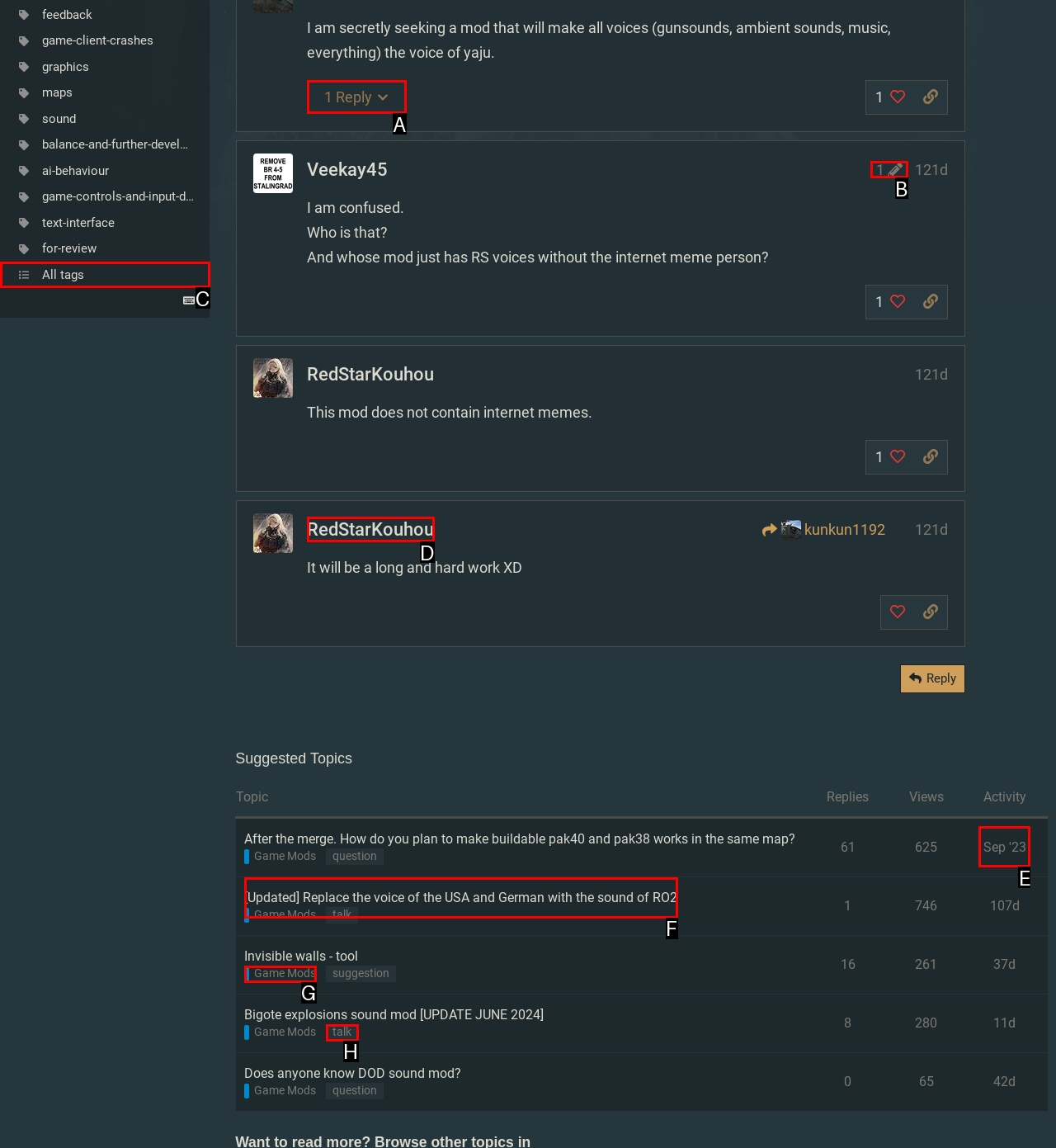Using the element description: RedStarKouhou, select the HTML element that matches best. Answer with the letter of your choice.

D